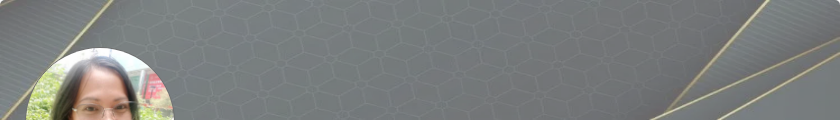When is Romelyn available to start working in Hong Kong?
Refer to the image and provide a concise answer in one word or phrase.

August 30, 2024